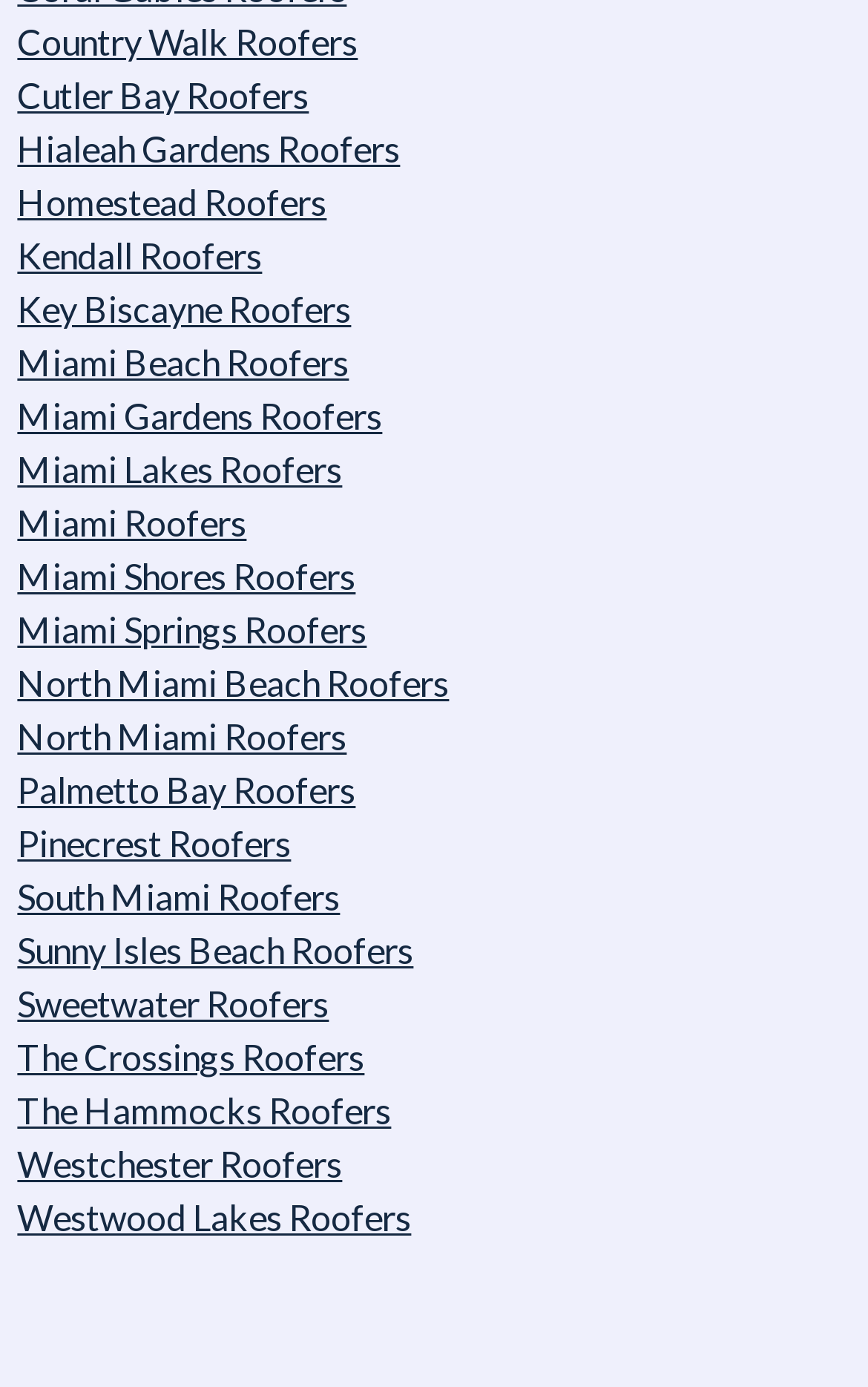Determine the bounding box of the UI element mentioned here: "Pinecrest Roofers". The coordinates must be in the format [left, top, right, bottom] with values ranging from 0 to 1.

[0.02, 0.592, 0.335, 0.623]